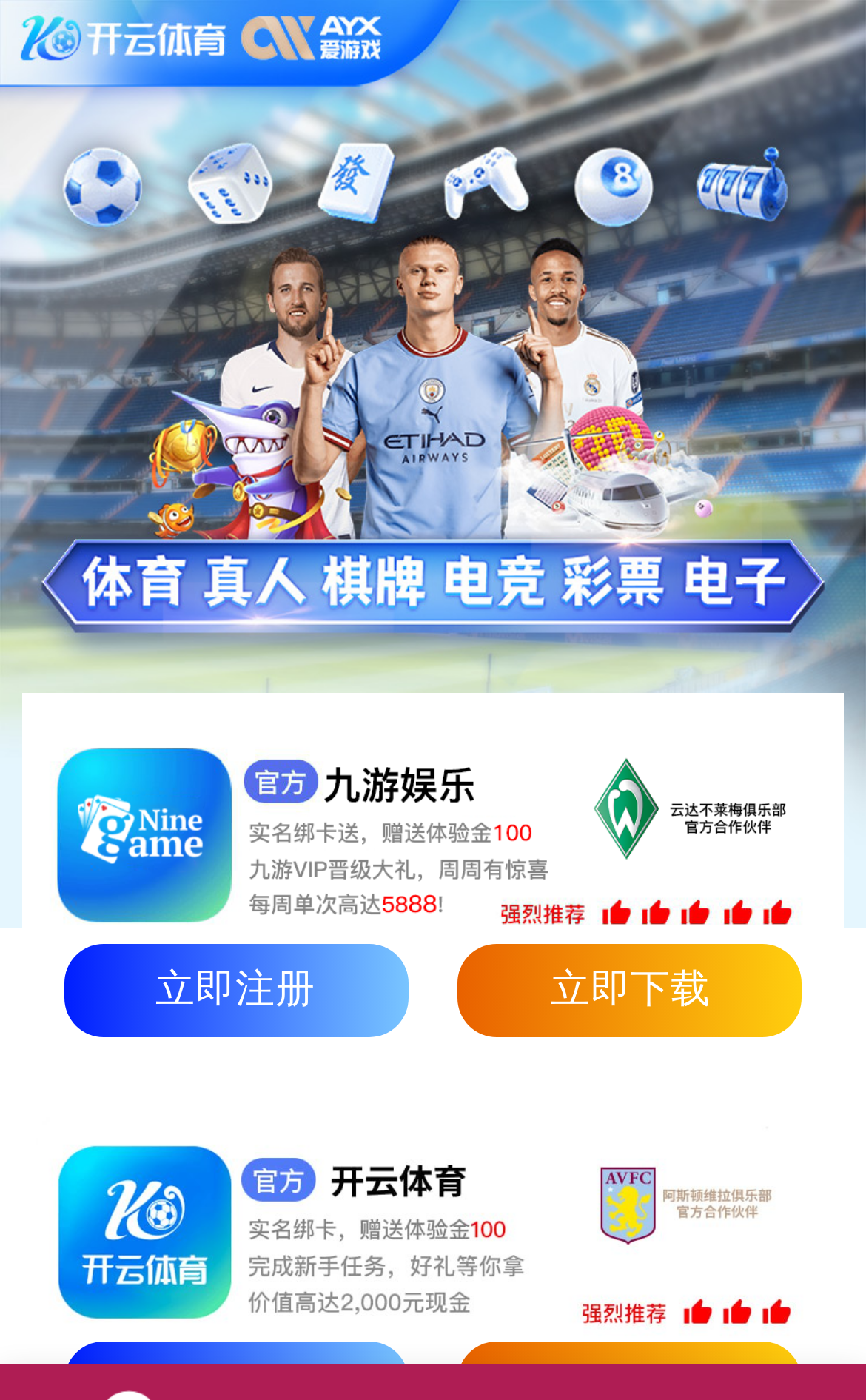Give a short answer to this question using one word or a phrase:
How many links are there in the top section?

2